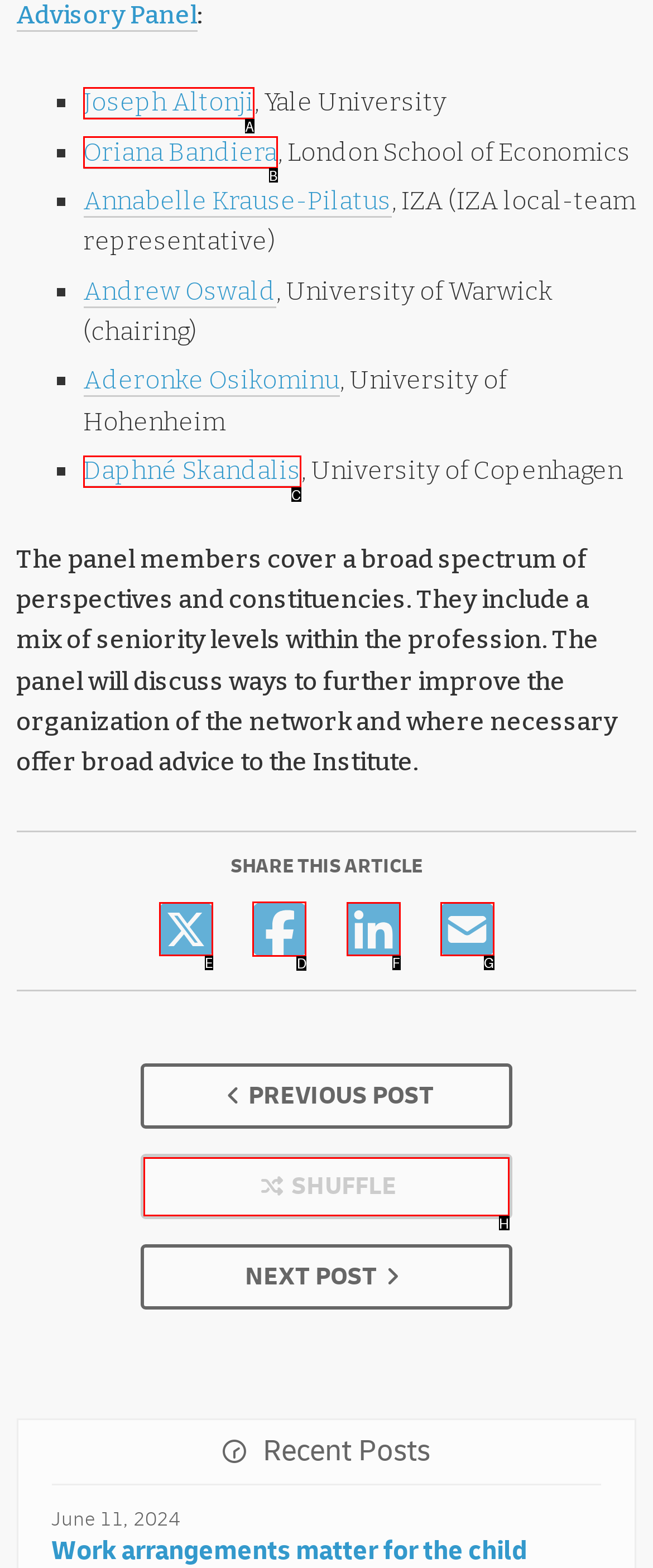Indicate the UI element to click to perform the task: Share the article on Facebook. Reply with the letter corresponding to the chosen element.

D